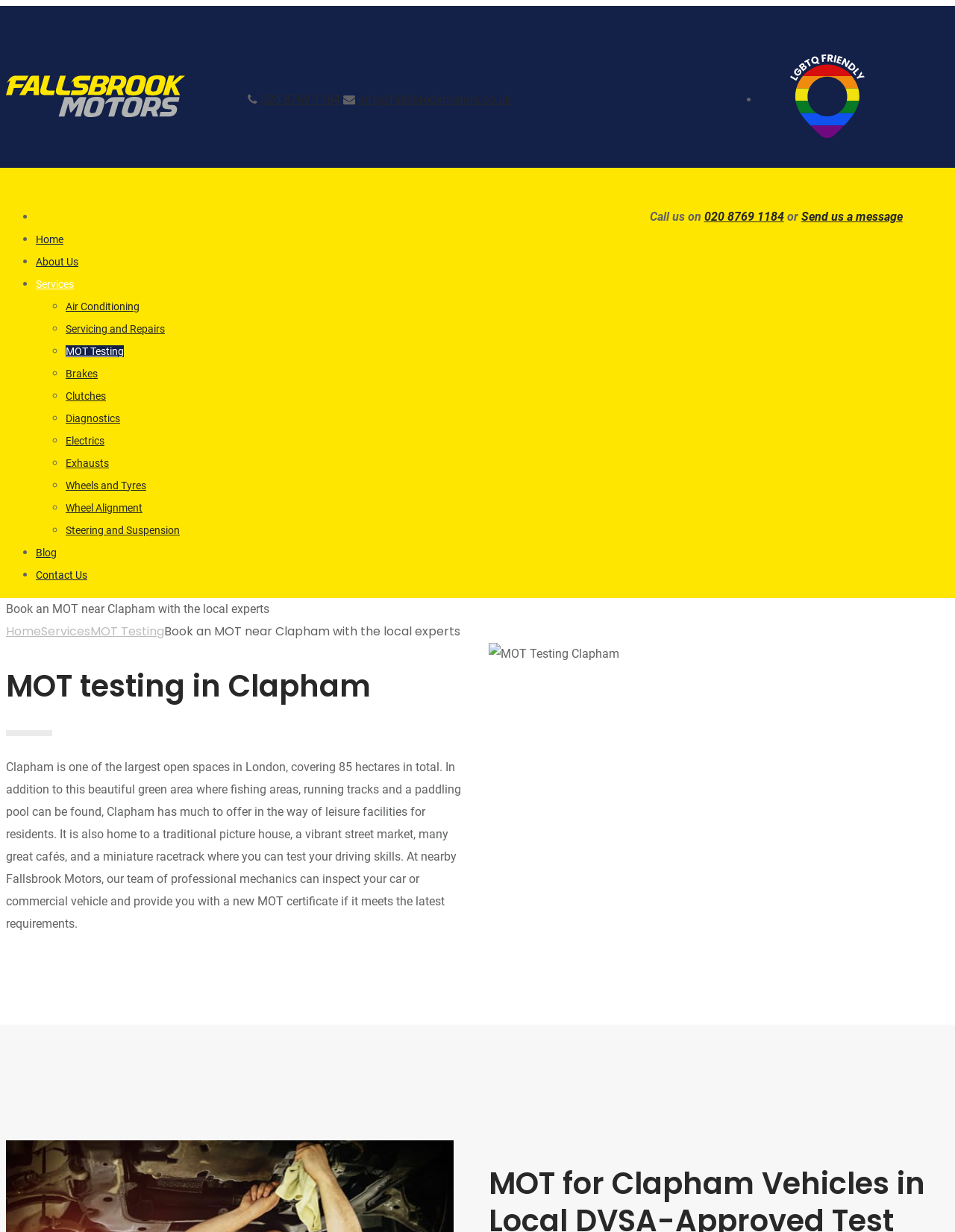Identify the bounding box coordinates necessary to click and complete the given instruction: "Follow the link 'jaqueline'".

None